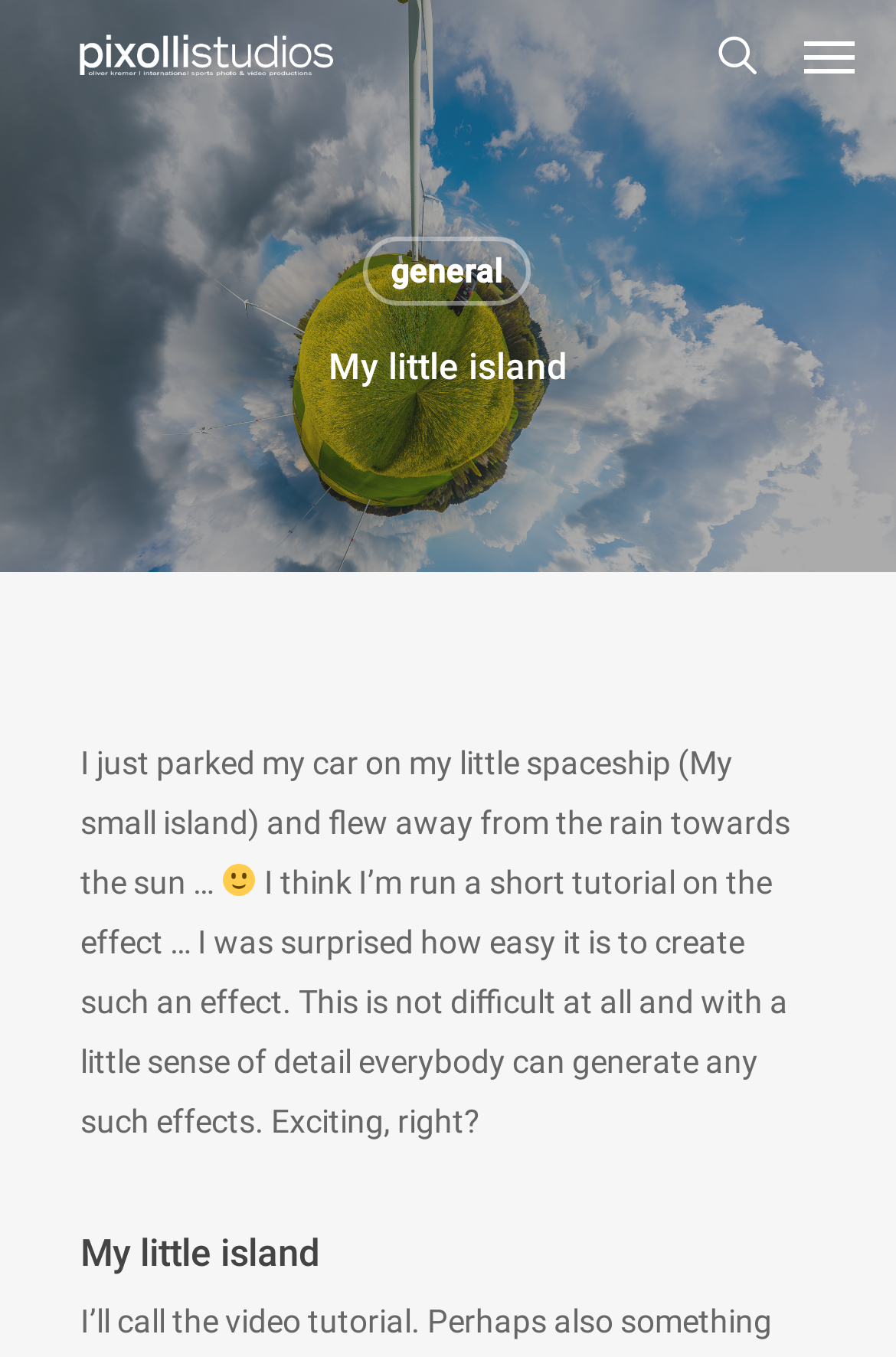What is the author of the text talking about?
Look at the image and provide a short answer using one word or a phrase.

Creating an effect